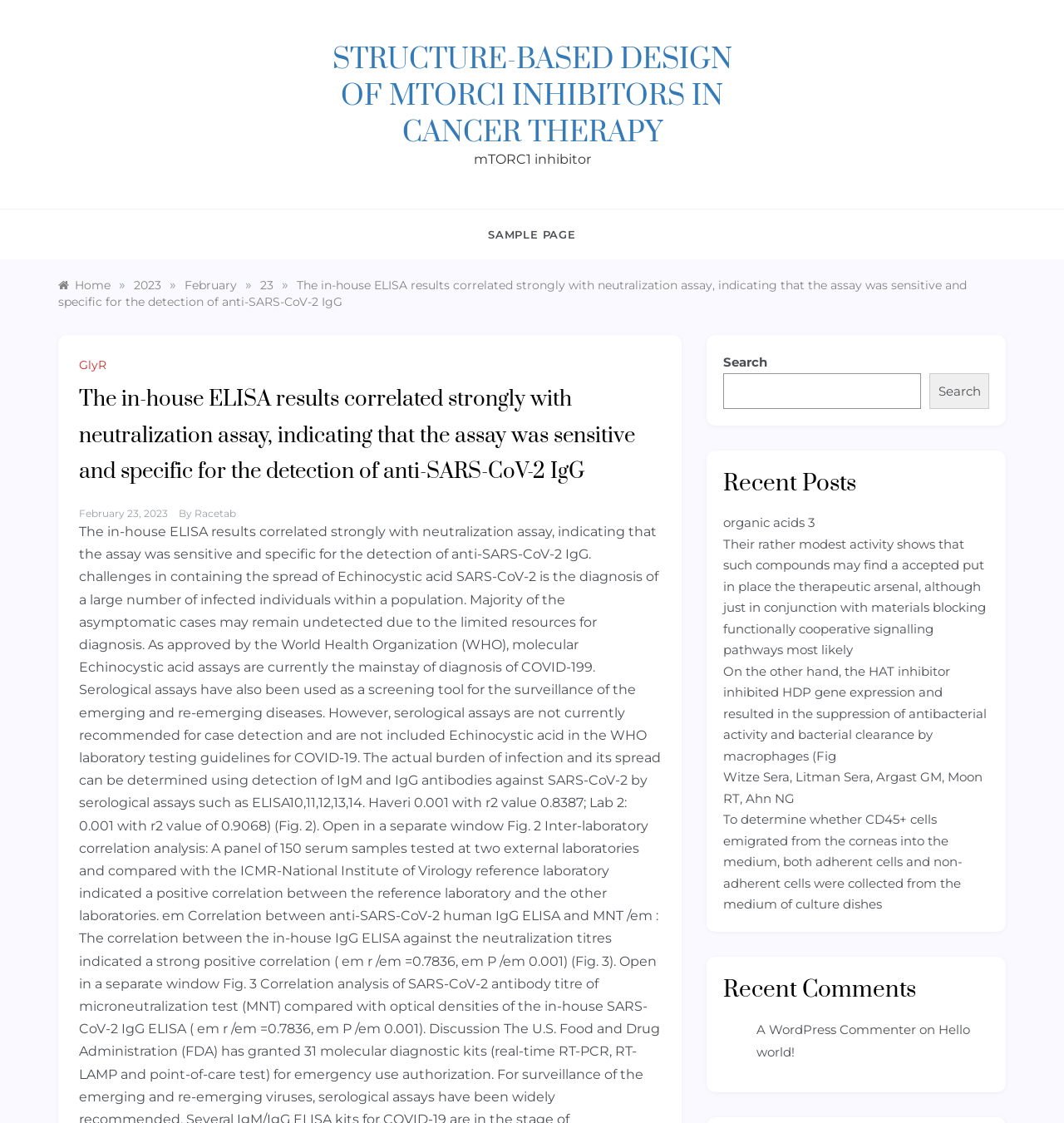What is the name of the research study?
Answer the question with detailed information derived from the image.

The name of the research study can be found in the heading element with the text 'STRUCTURE-BASED DESIGN OF MTORC1 INHIBITORS IN CANCER THERAPY' which is located at the top of the webpage.